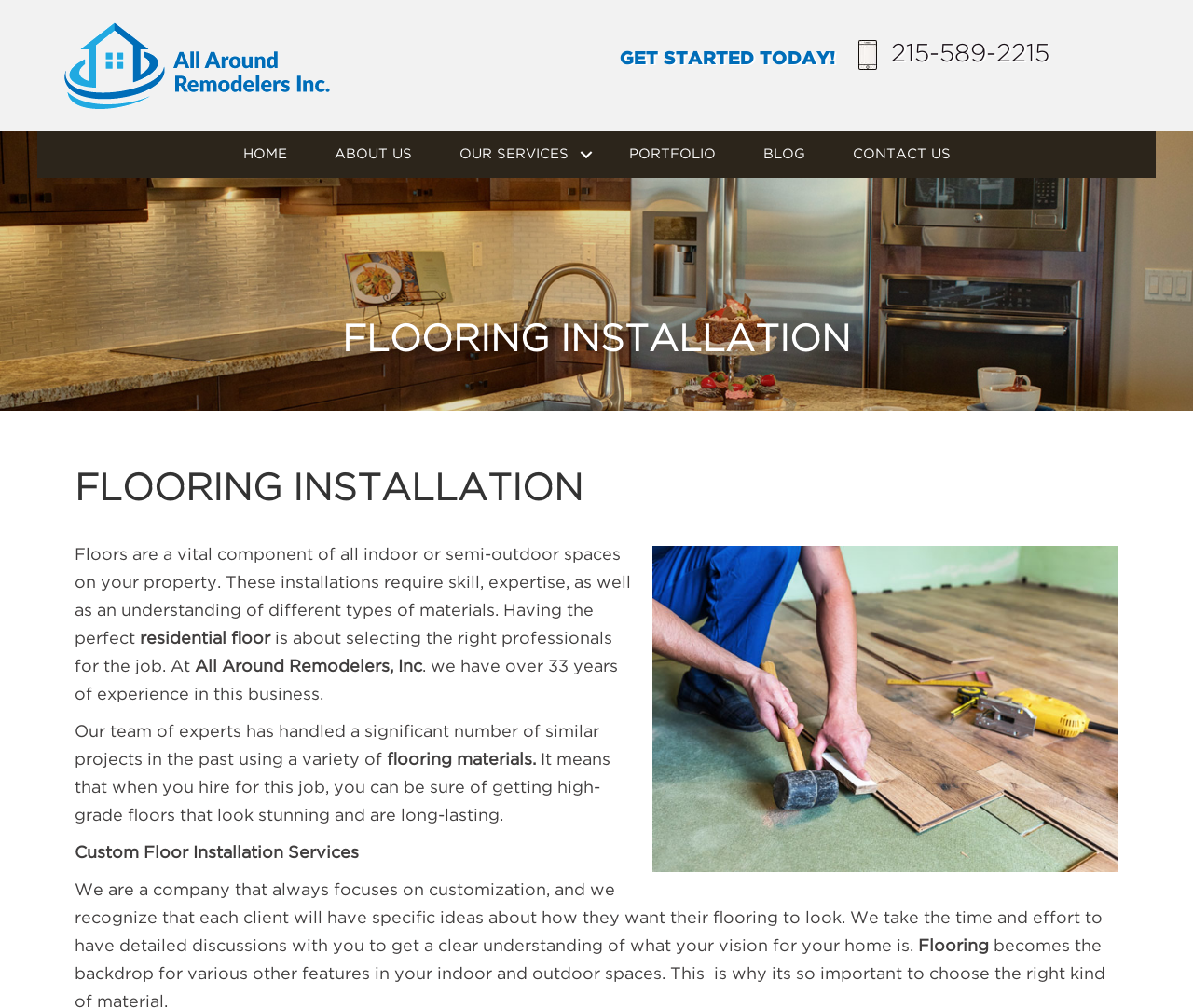Can you look at the image and give a comprehensive answer to the question:
How many years of experience does the company have?

I found the company's years of experience by reading the text on the page, which states 'we have over 33 years of experience in this business'.